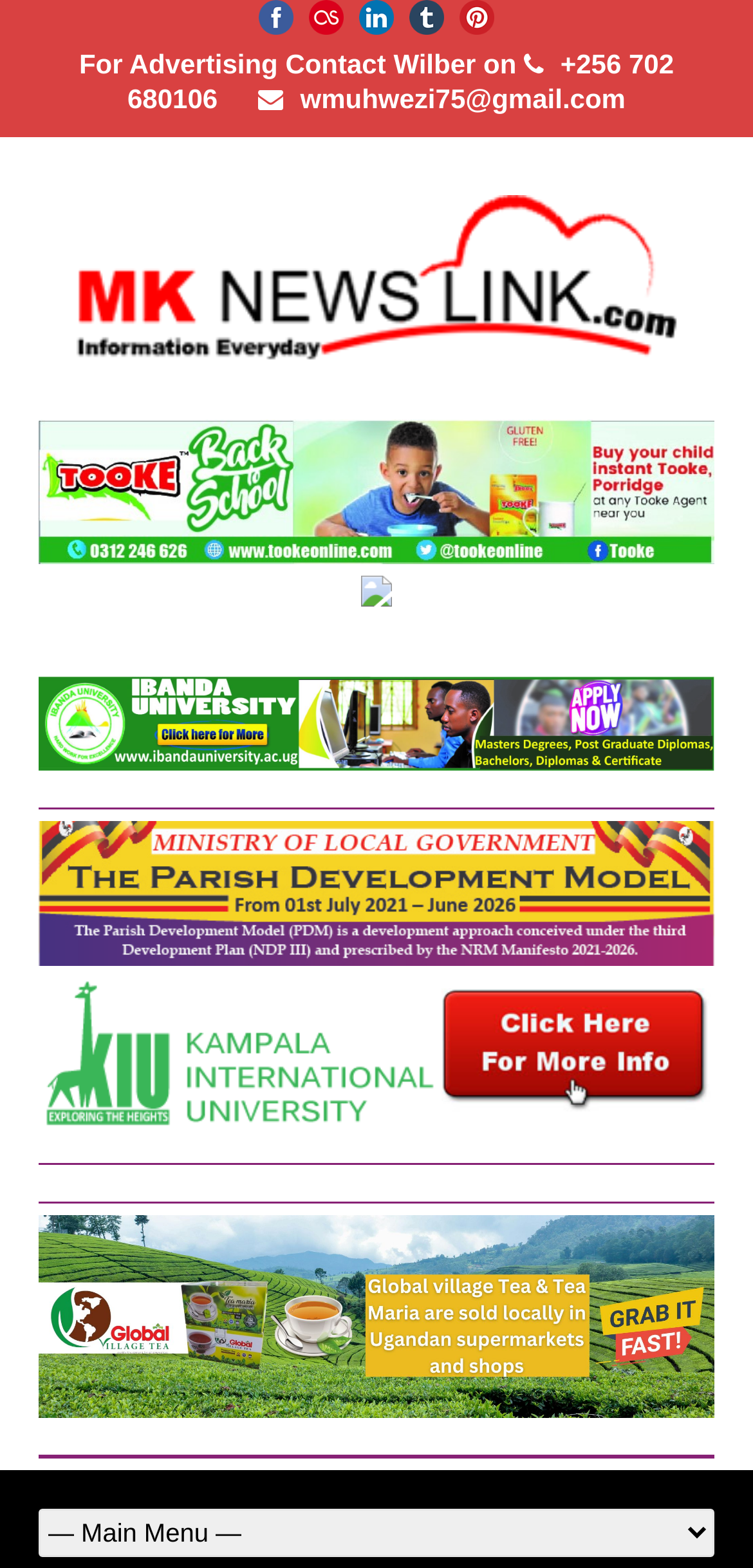For the element described, predict the bounding box coordinates as (top-left x, top-left y, bottom-right x, bottom-right y). All values should be between 0 and 1. Element description: alt="lastfm"

[0.41, 0.0, 0.456, 0.022]